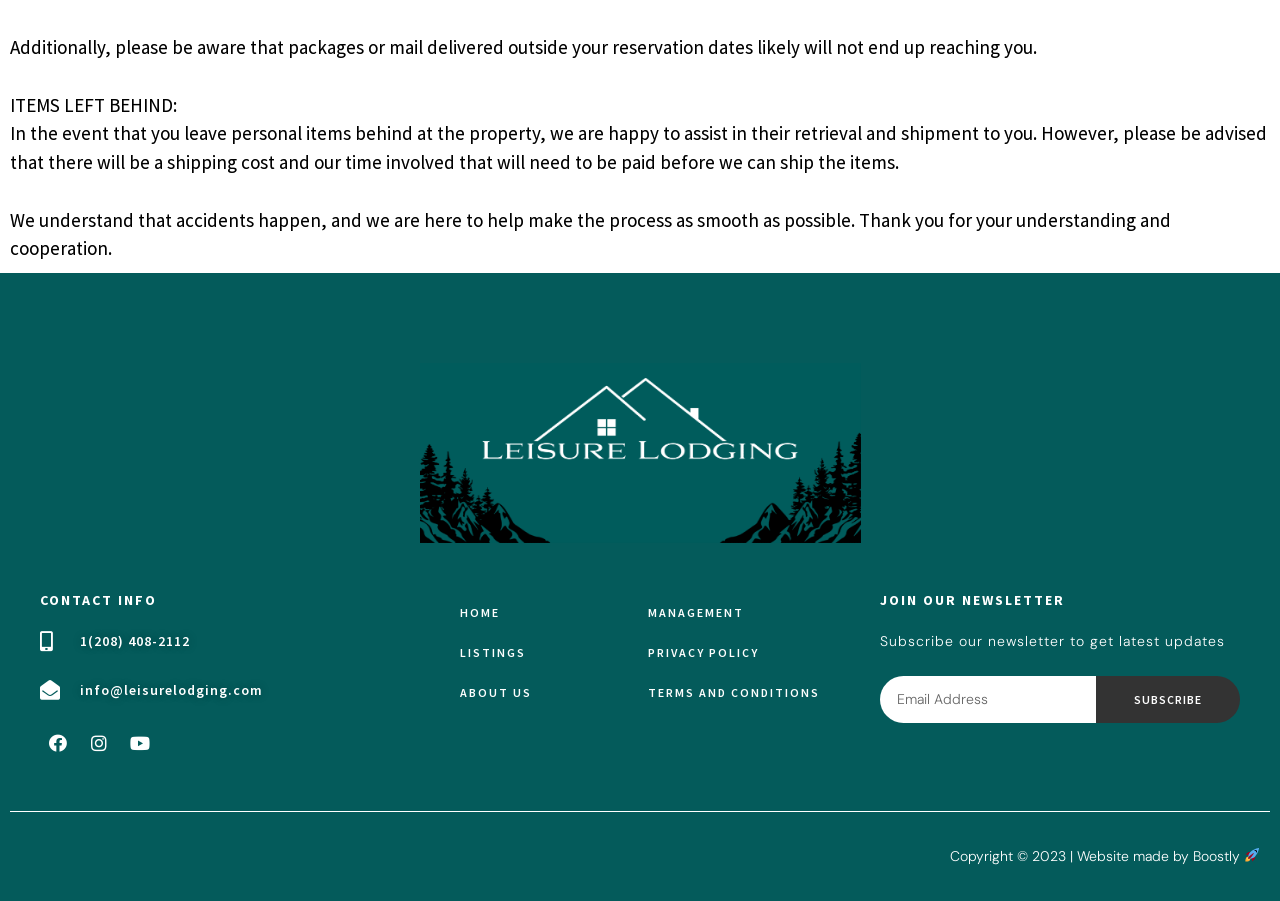Determine the bounding box coordinates for the UI element with the following description: "Home". The coordinates should be four float numbers between 0 and 1, represented as [left, top, right, bottom].

[0.359, 0.658, 0.494, 0.703]